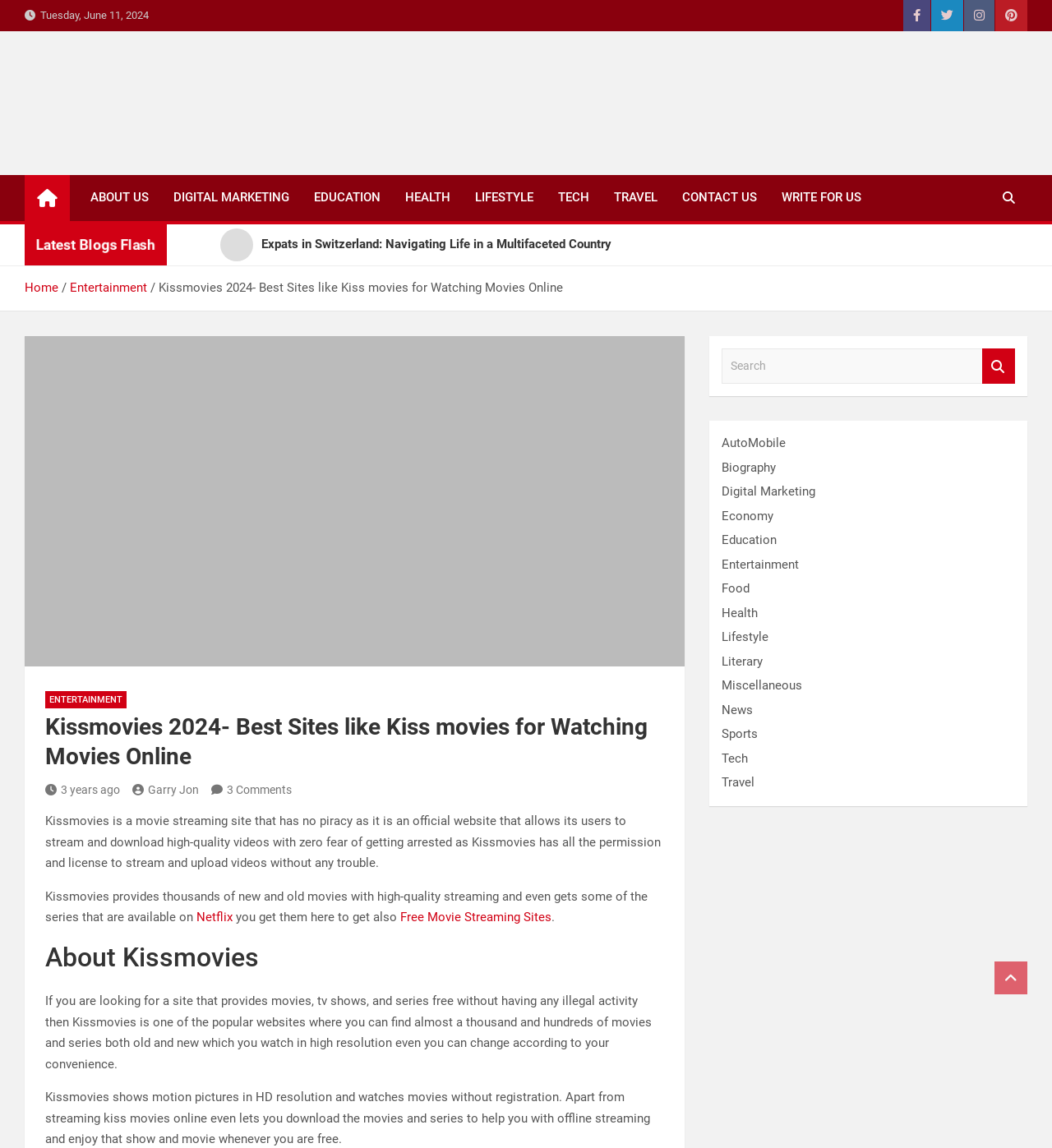Give a one-word or one-phrase response to the question:
What is the date displayed on the top of the webpage?

Tuesday, June 11, 2024